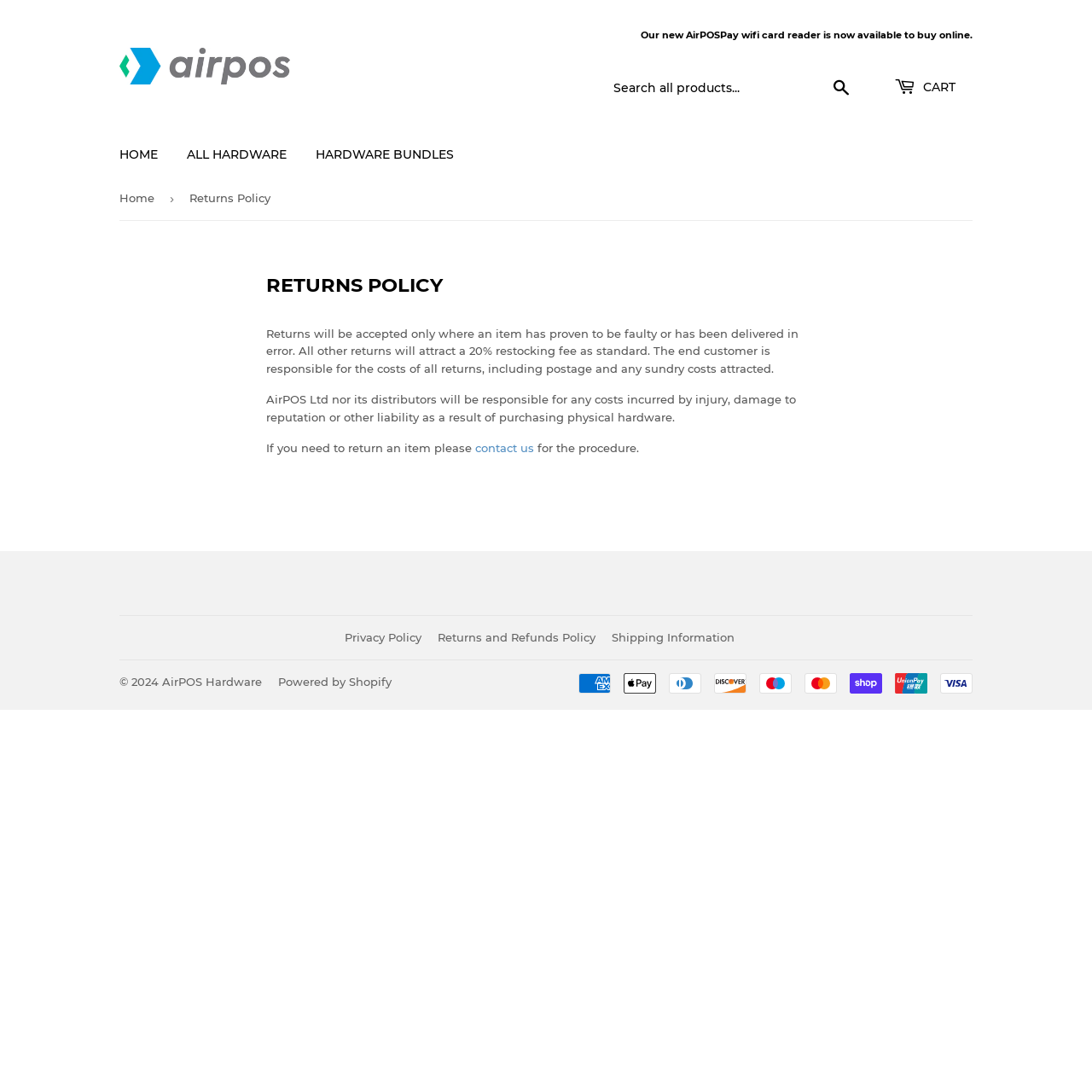Pinpoint the bounding box coordinates of the clickable area needed to execute the instruction: "Go to Home". The coordinates should be specified as four float numbers between 0 and 1, i.e., [left, top, right, bottom].

[0.098, 0.121, 0.156, 0.162]